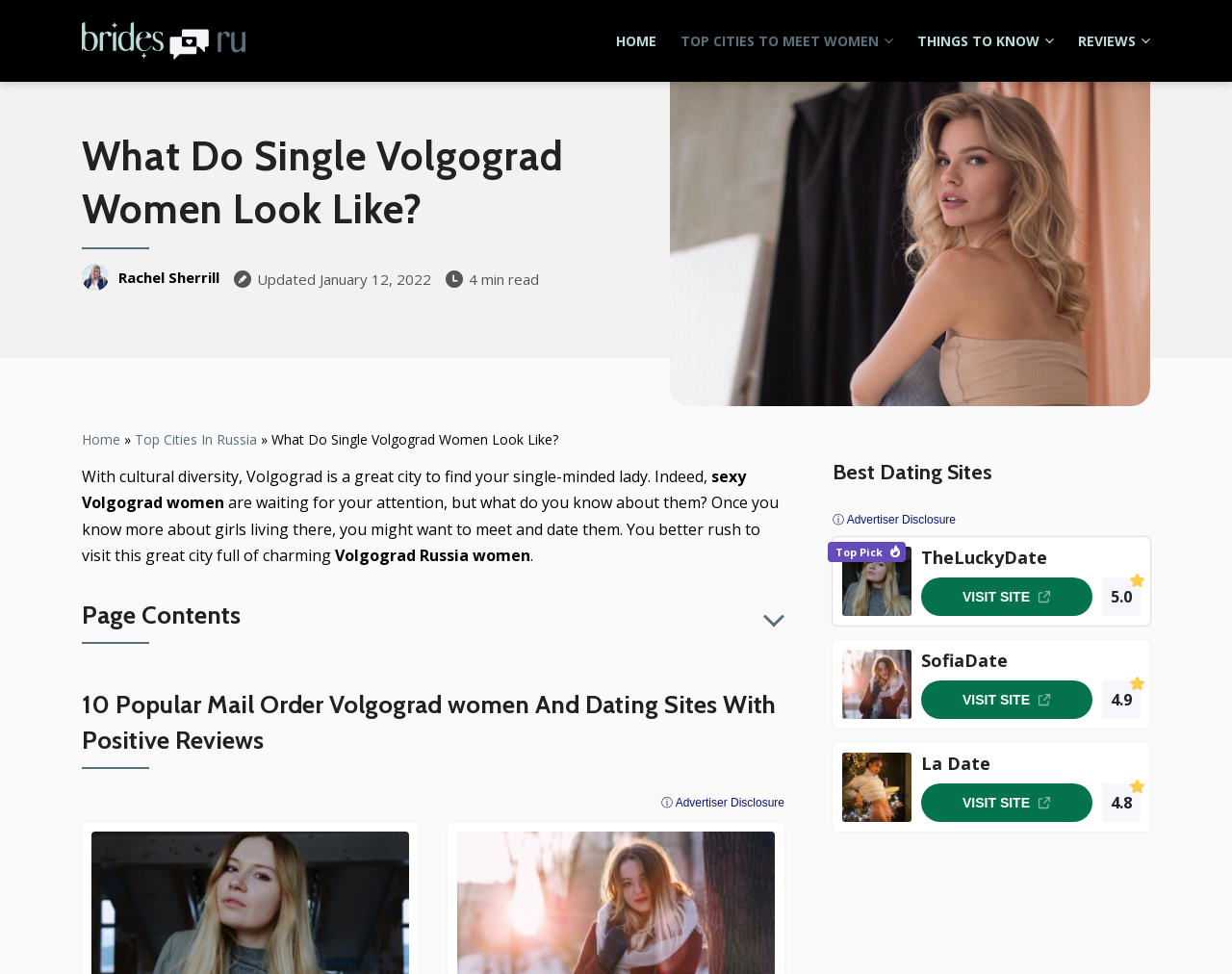Identify the main title of the webpage and generate its text content.

What Do Single Volgograd Women Look Like?